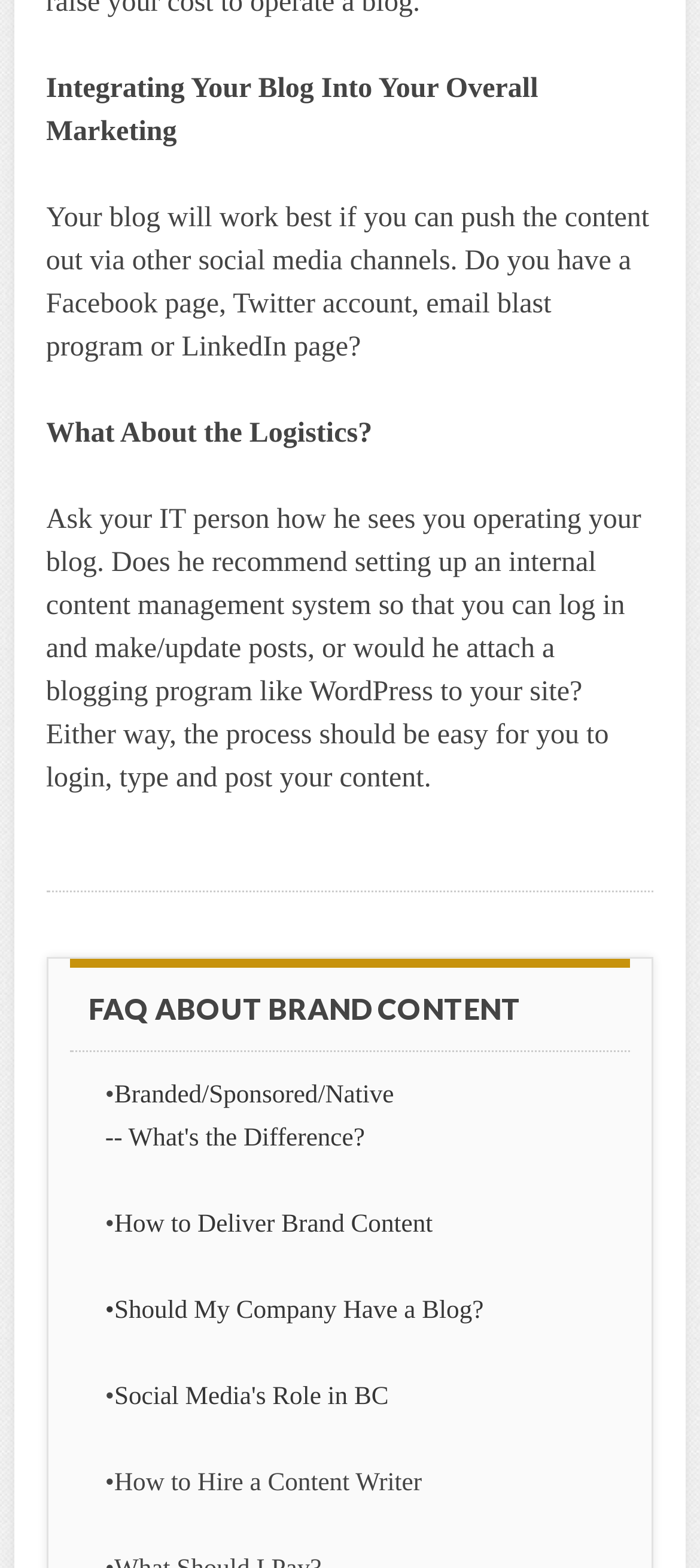What is the main topic of the webpage?
Carefully examine the image and provide a detailed answer to the question.

The main topic of the webpage is about integrating a blog into one's overall marketing strategy, as indicated by the first static text element 'Integrating Your Blog Into Your Overall Marketing'.